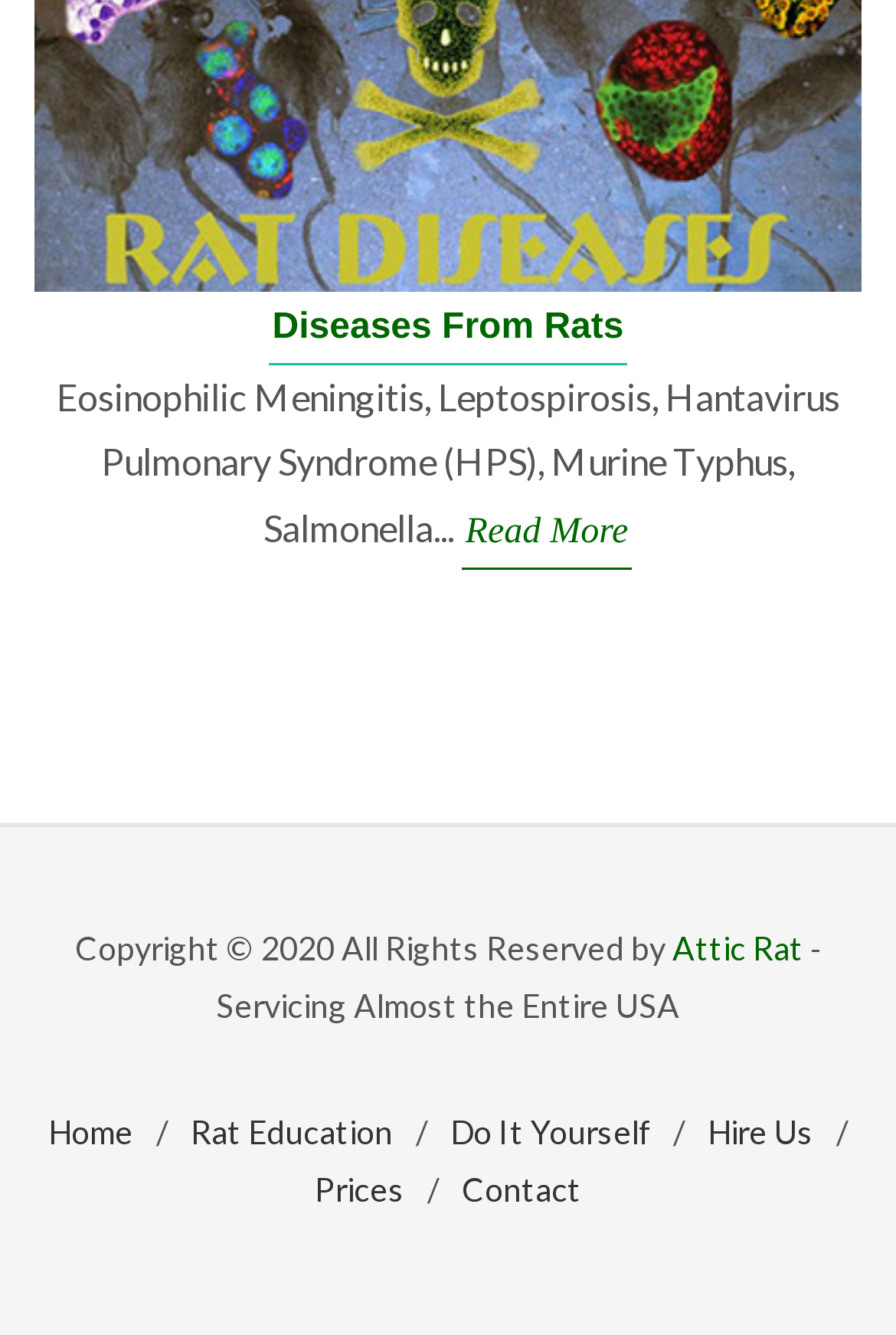Using the element description provided, determine the bounding box coordinates in the format (top-left x, top-left y, bottom-right x, bottom-right y). Ensure that all values are floating point numbers between 0 and 1. Element description: parent_node: Diseases From Rats

[0.038, 0.066, 0.962, 0.099]